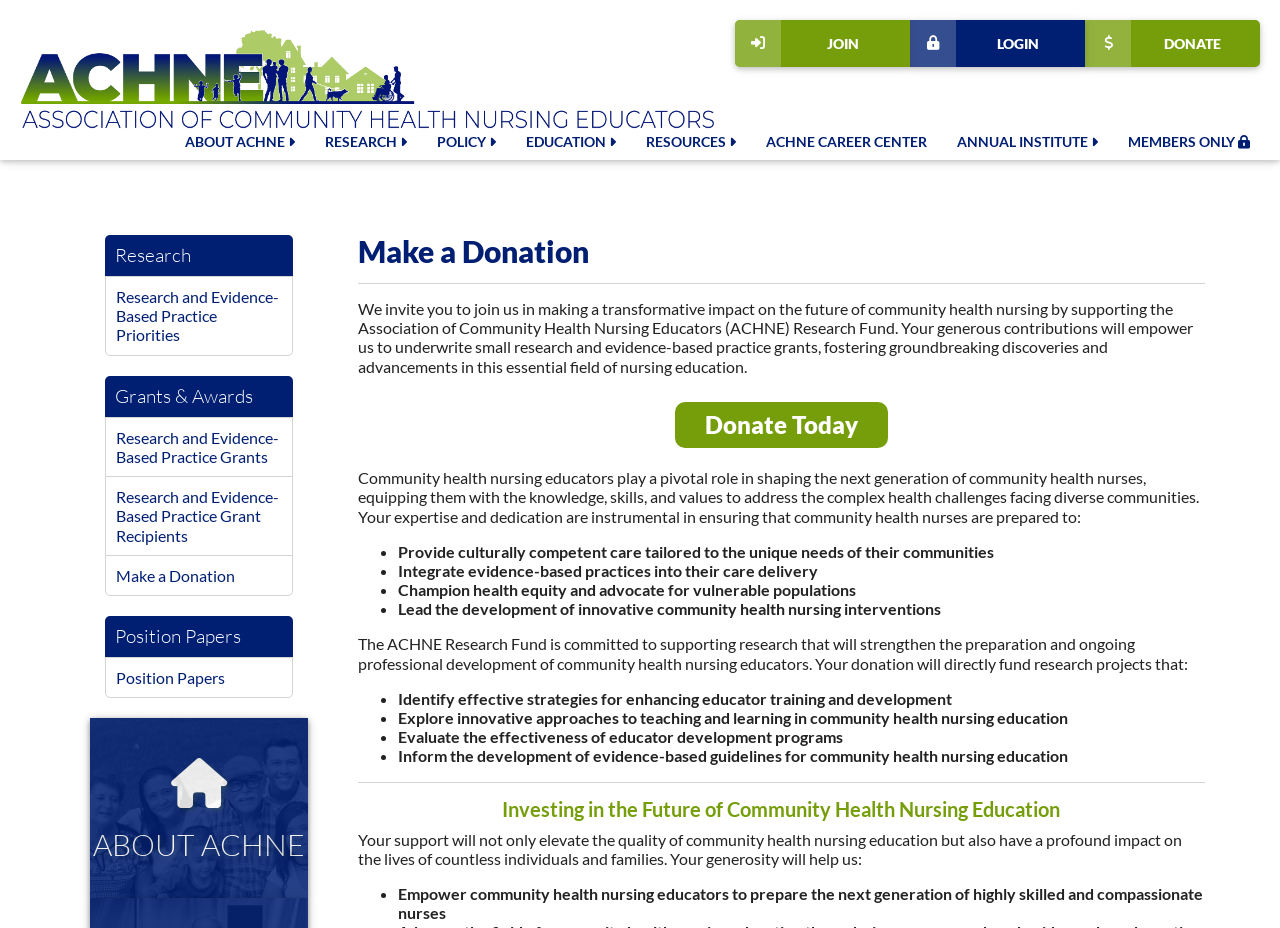What is the role of community health nursing educators?
Offer a detailed and full explanation in response to the question.

Community health nursing educators play a pivotal role in shaping the next generation of community health nurses, equipping them with the knowledge, skills, and values to address the complex health challenges facing diverse communities, as mentioned in the webpage.